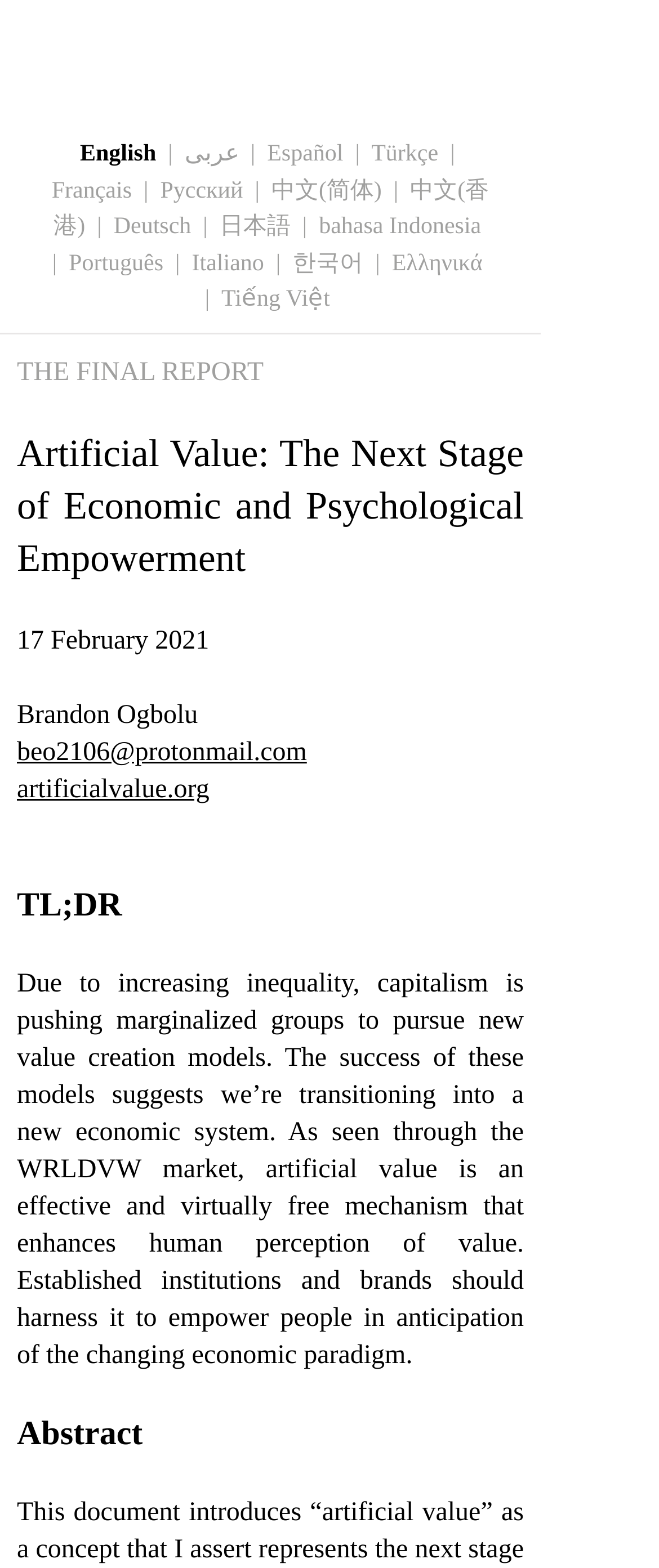Show the bounding box coordinates for the element that needs to be clicked to execute the following instruction: "Learn about the abstract". Provide the coordinates in the form of four float numbers between 0 and 1, i.e., [left, top, right, bottom].

[0.026, 0.903, 0.217, 0.926]